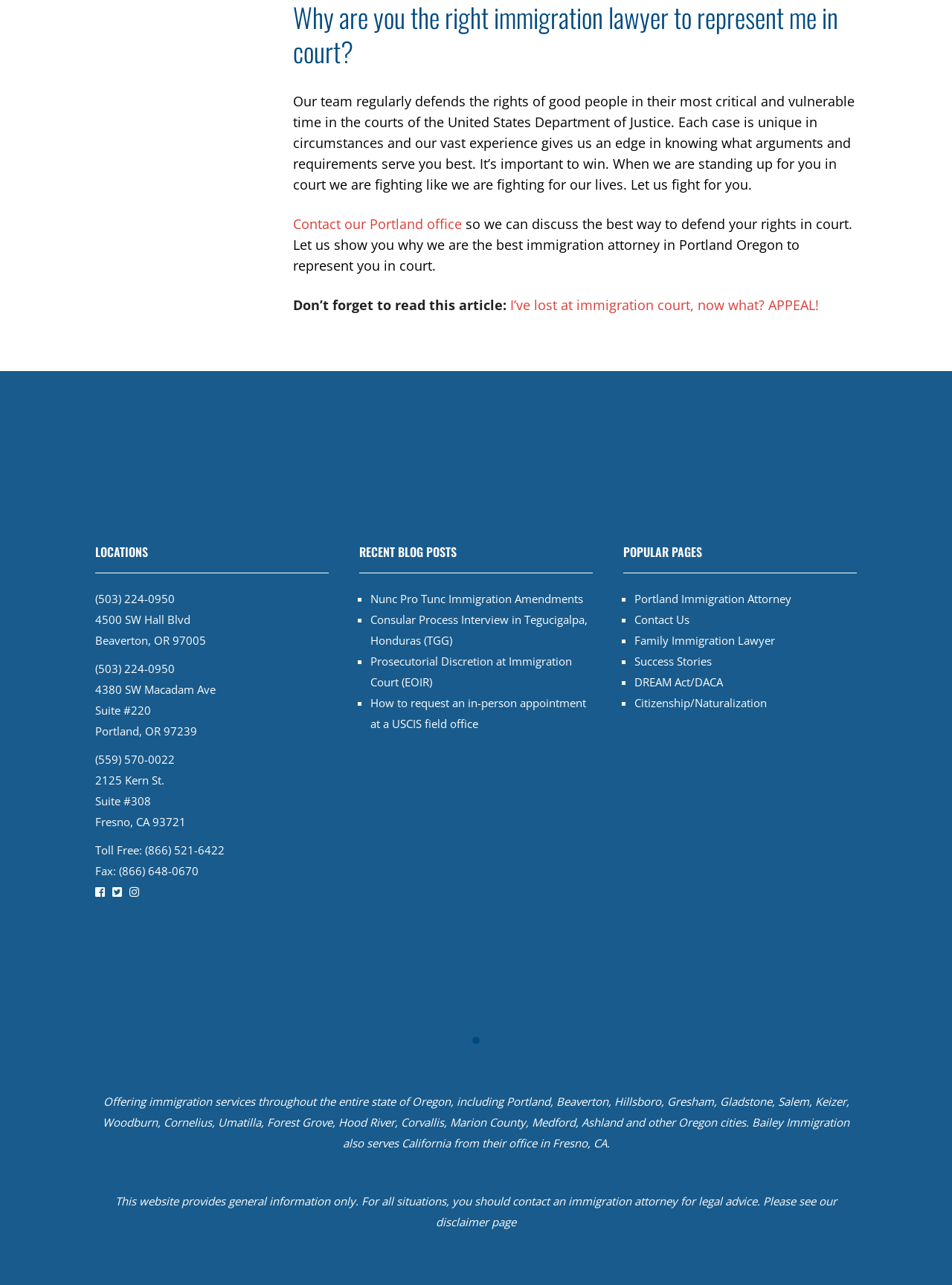Determine the bounding box coordinates of the clickable region to follow the instruction: "Contact the Portland office".

[0.308, 0.167, 0.485, 0.181]